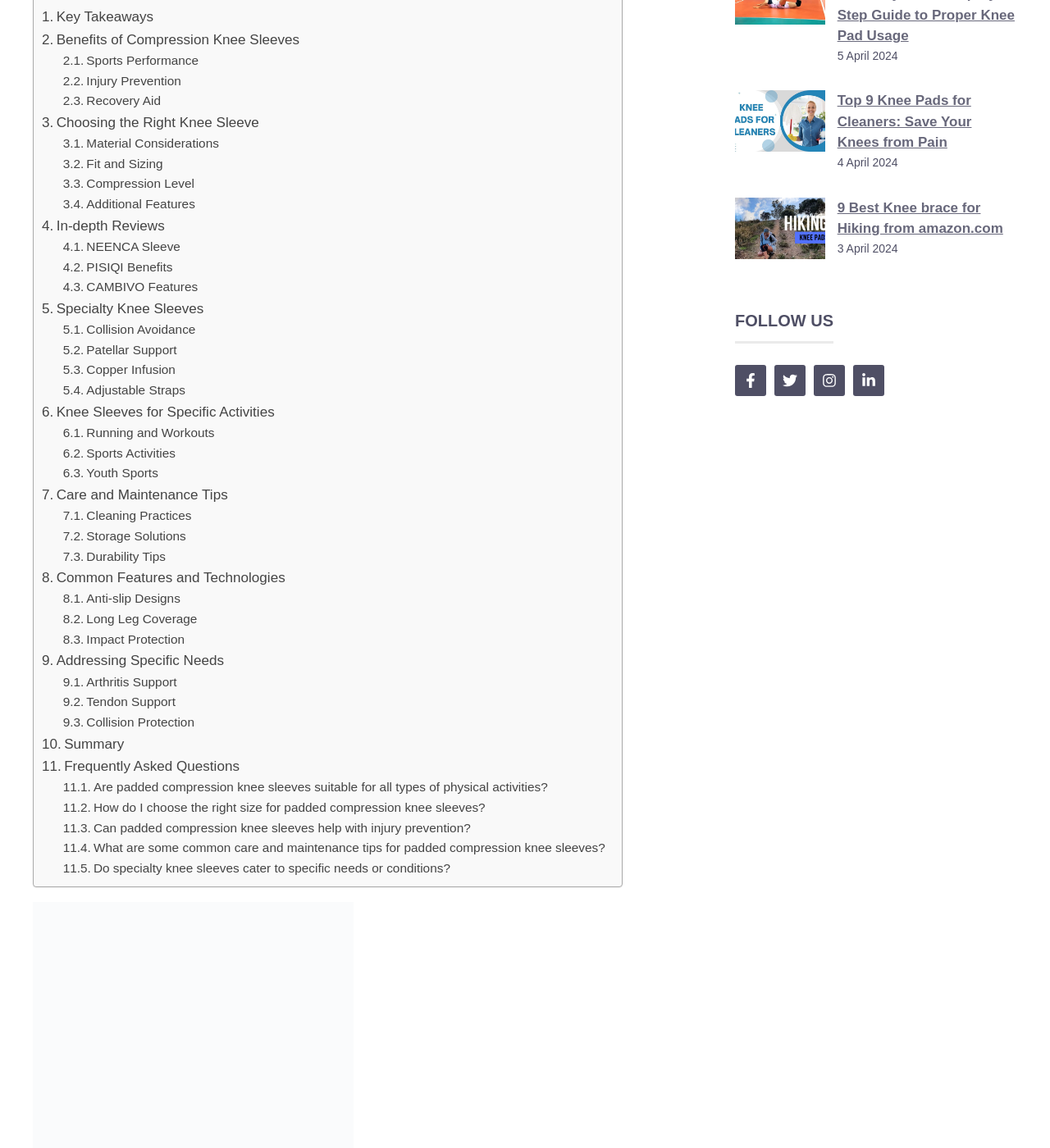Respond to the question below with a concise word or phrase:
What is the date of the latest article?

5 April 2024